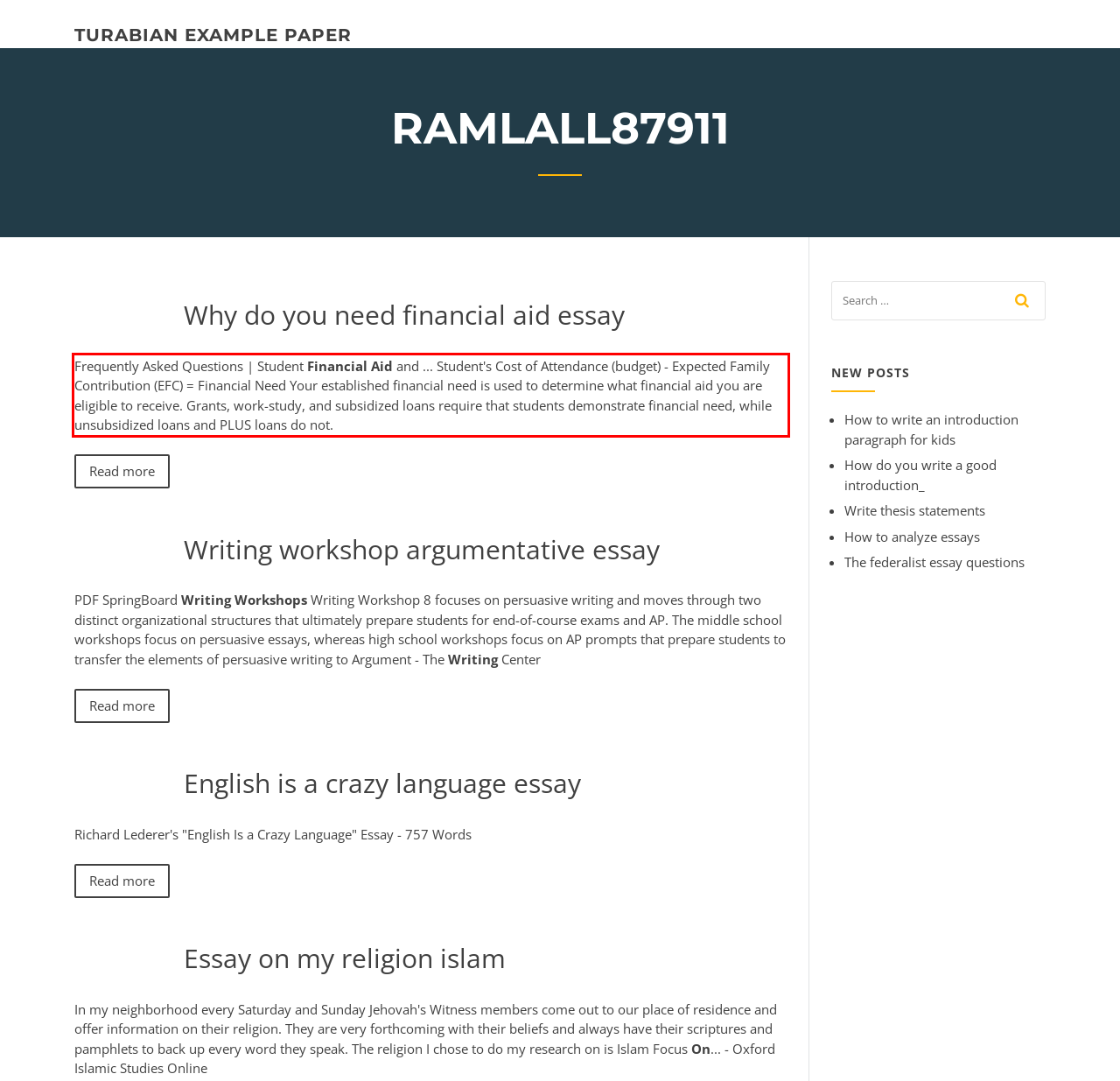Please perform OCR on the text within the red rectangle in the webpage screenshot and return the text content.

Frequently Asked Questions | Student Financial Aid and ... Student's Cost of Attendance (budget) - Expected Family Contribution (EFC) = Financial Need Your established financial need is used to determine what financial aid you are eligible to receive. Grants, work-study, and subsidized loans require that students demonstrate financial need, while unsubsidized loans and PLUS loans do not.